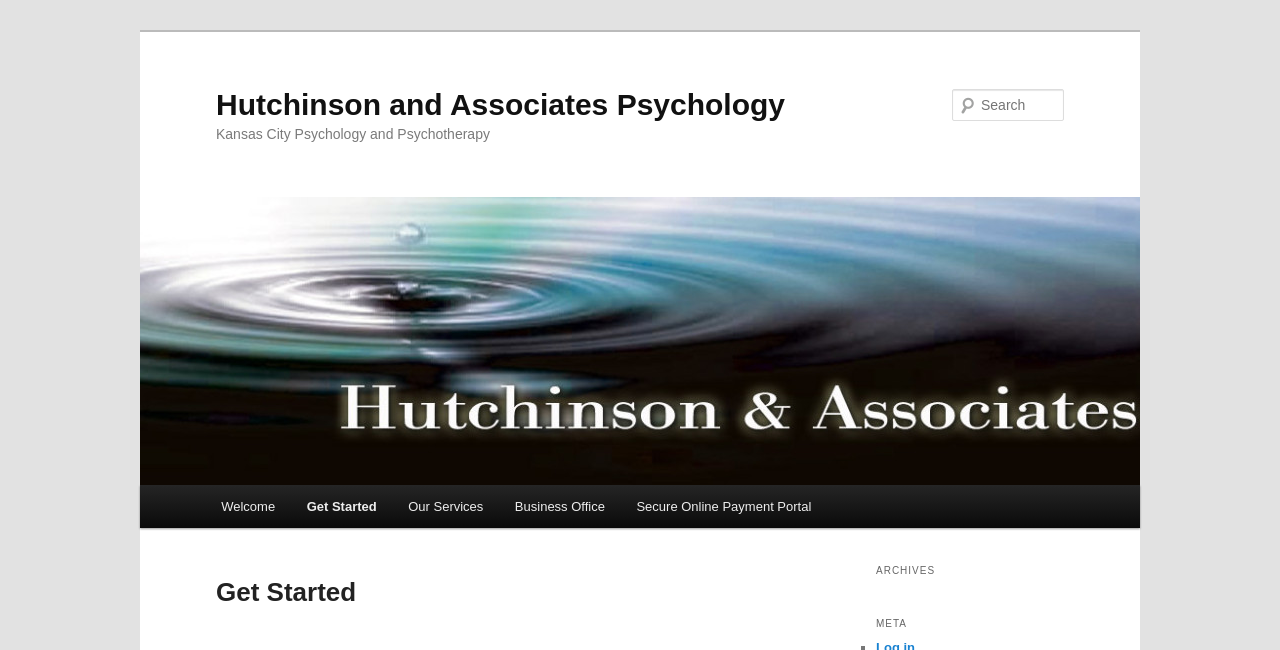Could you highlight the region that needs to be clicked to execute the instruction: "click on the Hutchinson and Associates Psychology link"?

[0.169, 0.049, 0.62, 0.189]